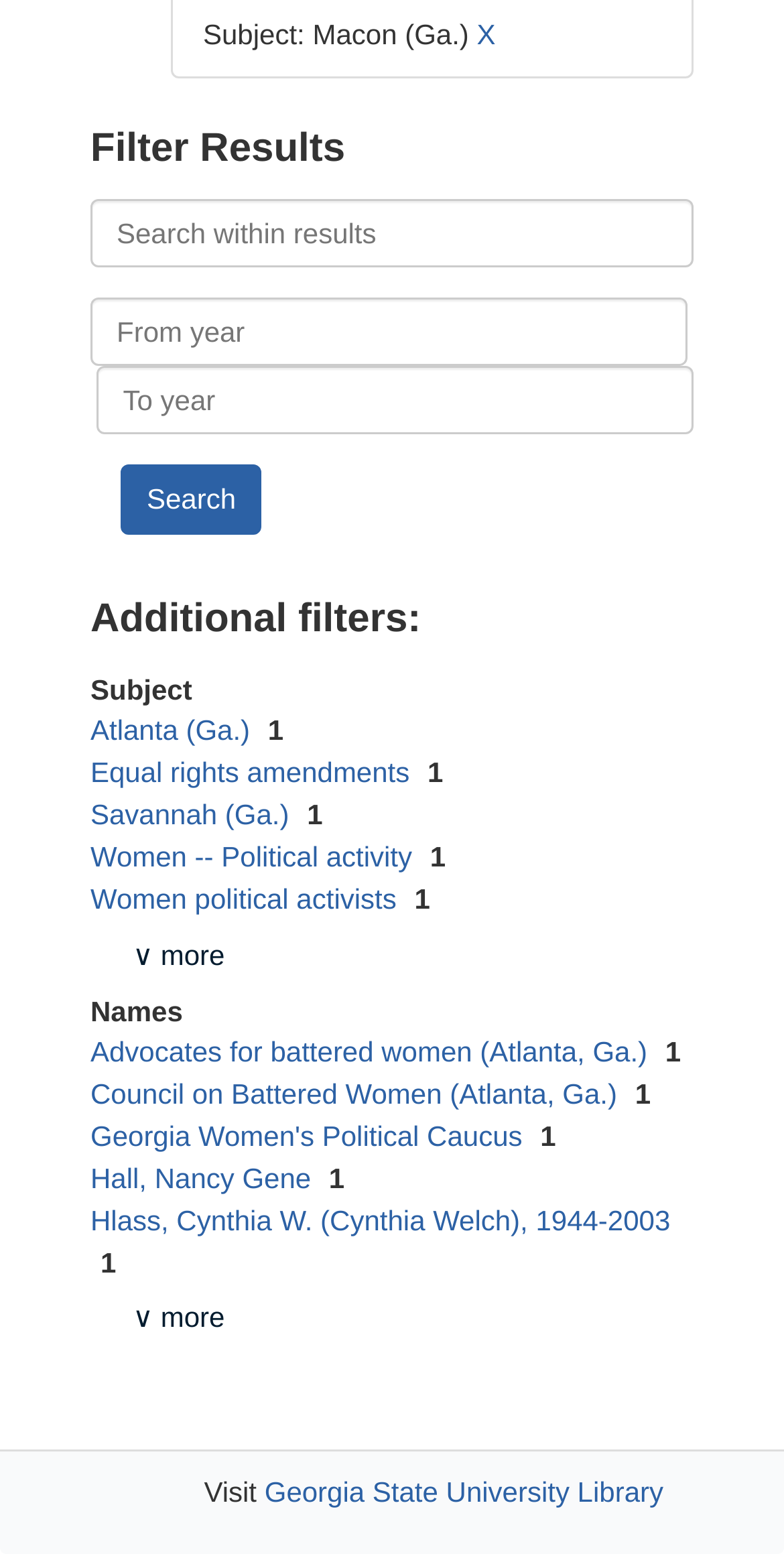Please answer the following question using a single word or phrase: What is the subject of the current search?

Macon (Ga.)